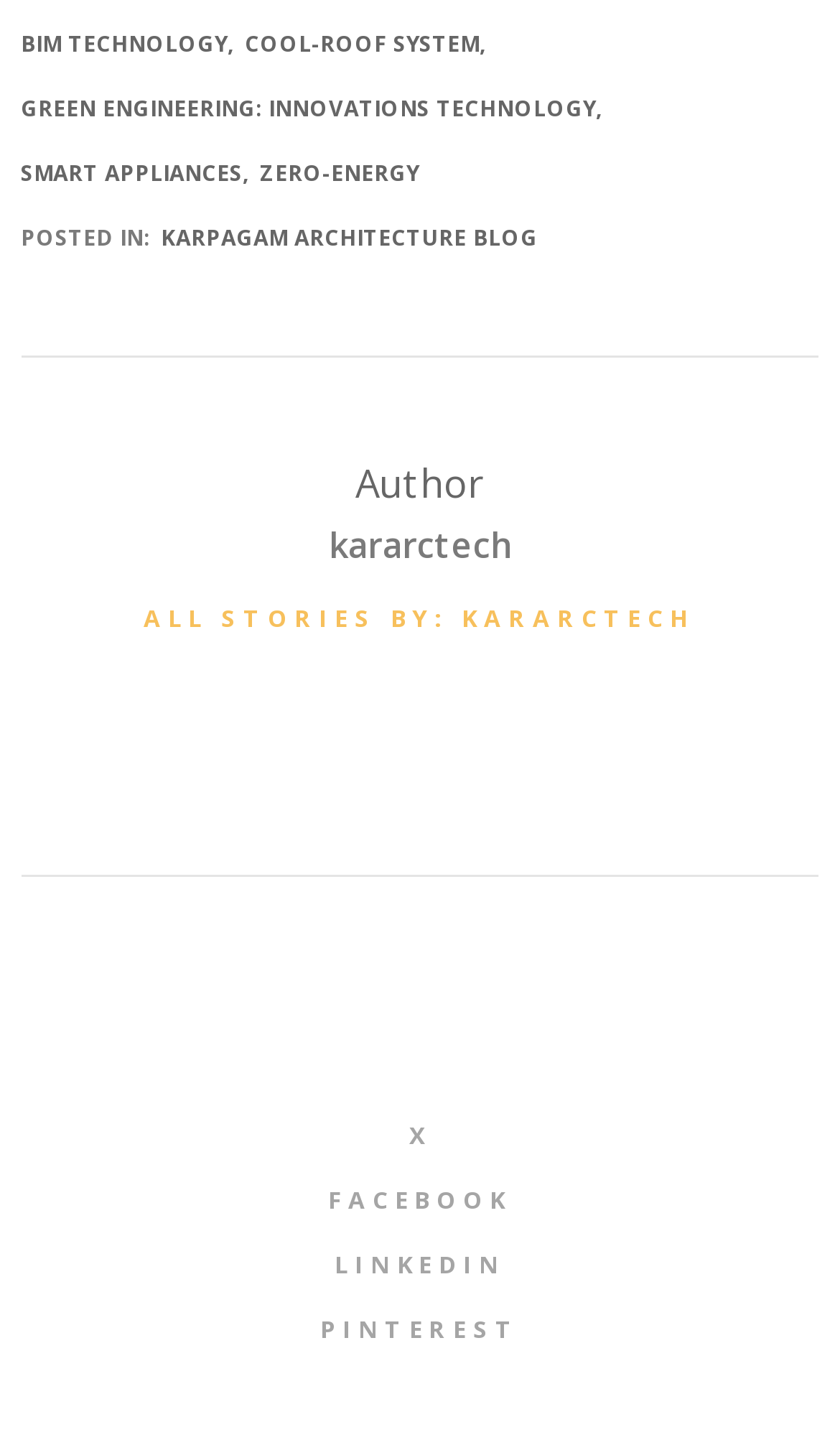Indicate the bounding box coordinates of the element that needs to be clicked to satisfy the following instruction: "Visit KARPAGAM ARCHITECTURE BLOG". The coordinates should be four float numbers between 0 and 1, i.e., [left, top, right, bottom].

[0.192, 0.153, 0.64, 0.174]